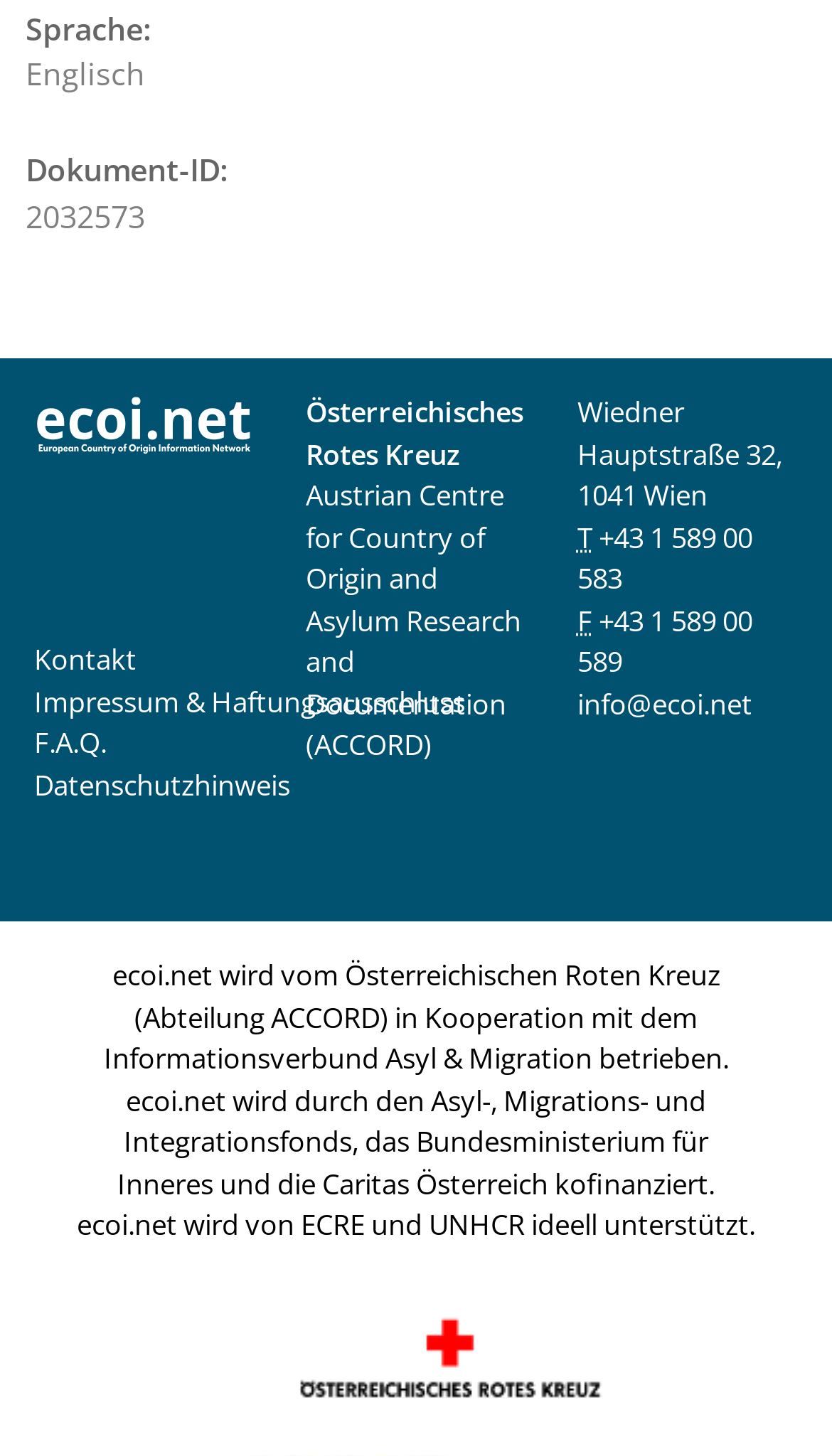Can you show the bounding box coordinates of the region to click on to complete the task described in the instruction: "Go to Istituto degli Innocenti website"?

None